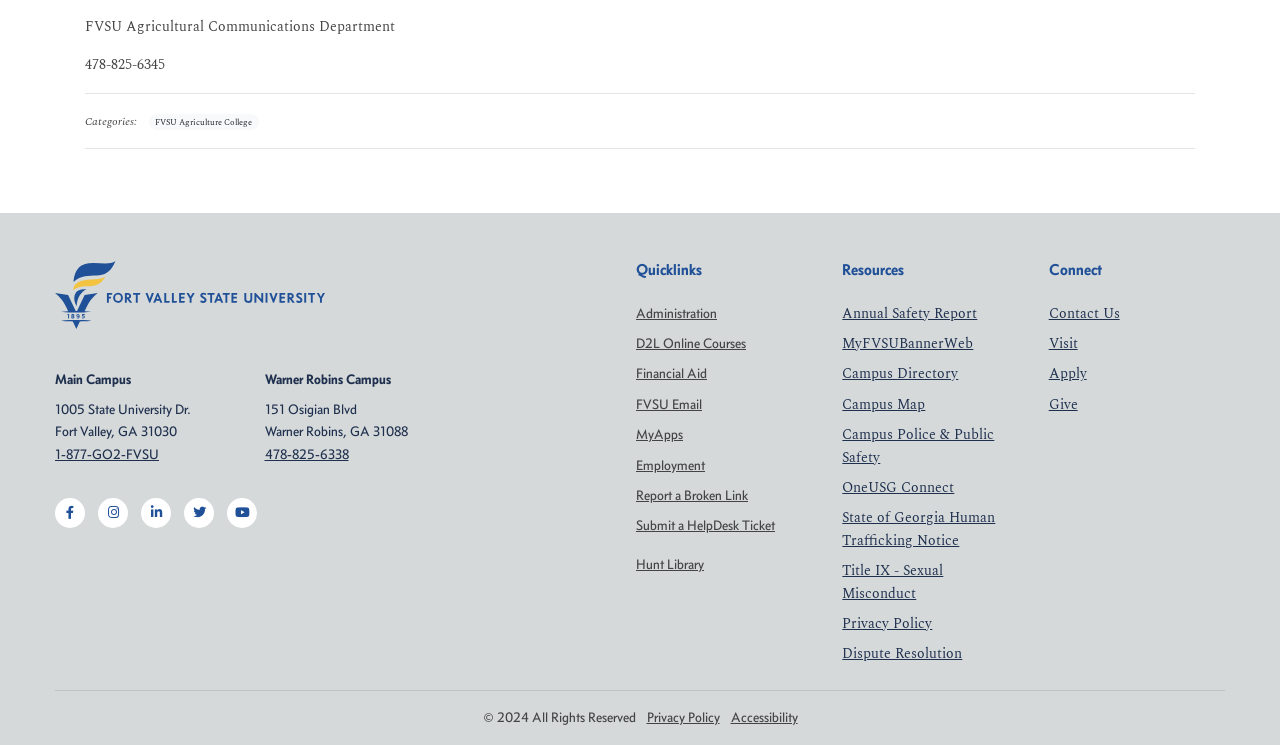Analyze the image and answer the question with as much detail as possible: 
What is the address of the Main Campus?

The address can be found in the middle section of the webpage, under the 'Main Campus' heading.